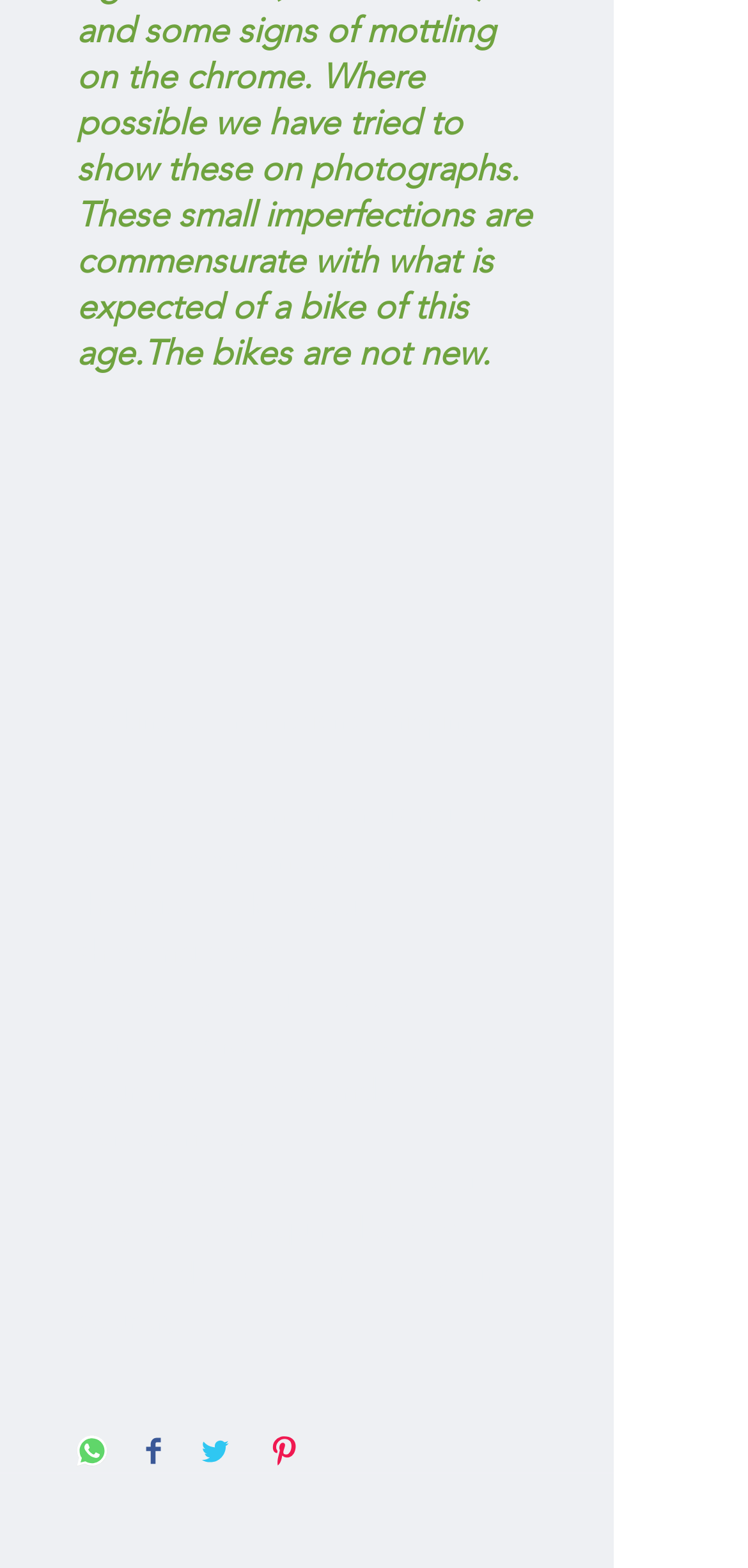Identify the bounding box for the given UI element using the description provided. Coordinates should be in the format (top-left x, top-left y, bottom-right x, bottom-right y) and must be between 0 and 1. Here is the description: aria-label="Share on Facebook"

[0.195, 0.916, 0.215, 0.939]